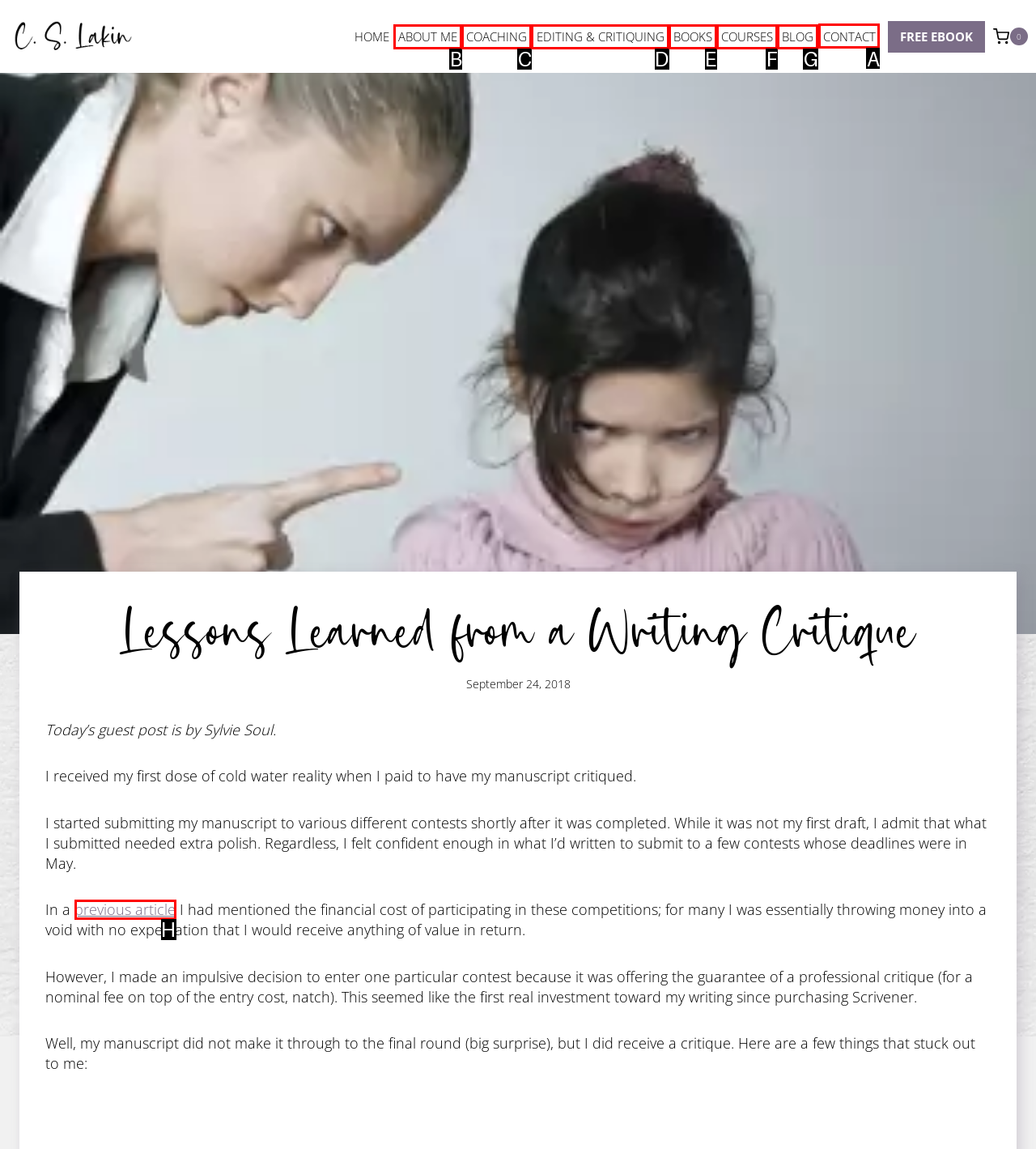Determine which HTML element to click for this task: Click on the 'CONTACT' link Provide the letter of the selected choice.

A